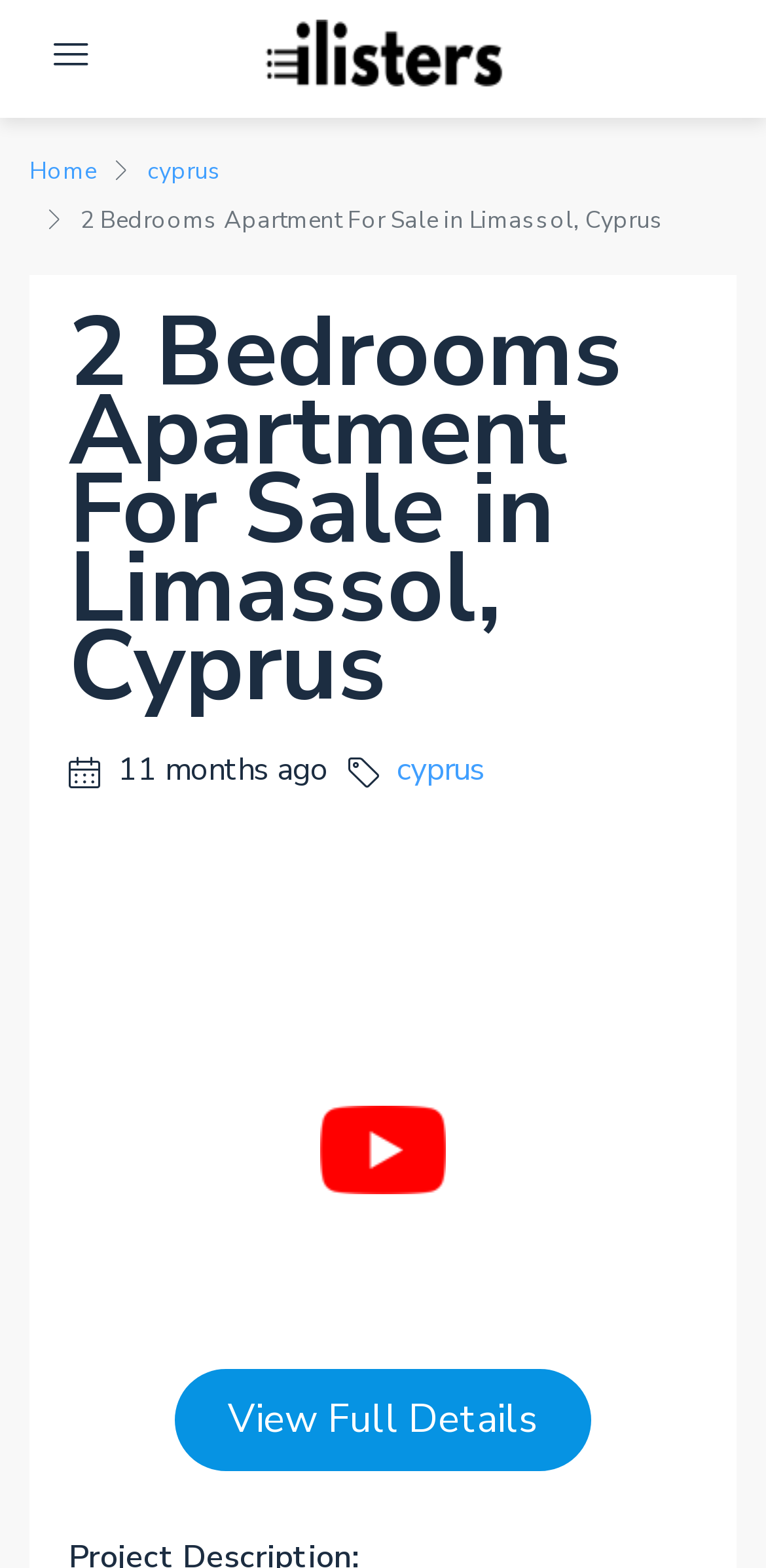Please find and provide the title of the webpage.

2 Bedrooms Apartment For Sale in Limassol, Cyprus